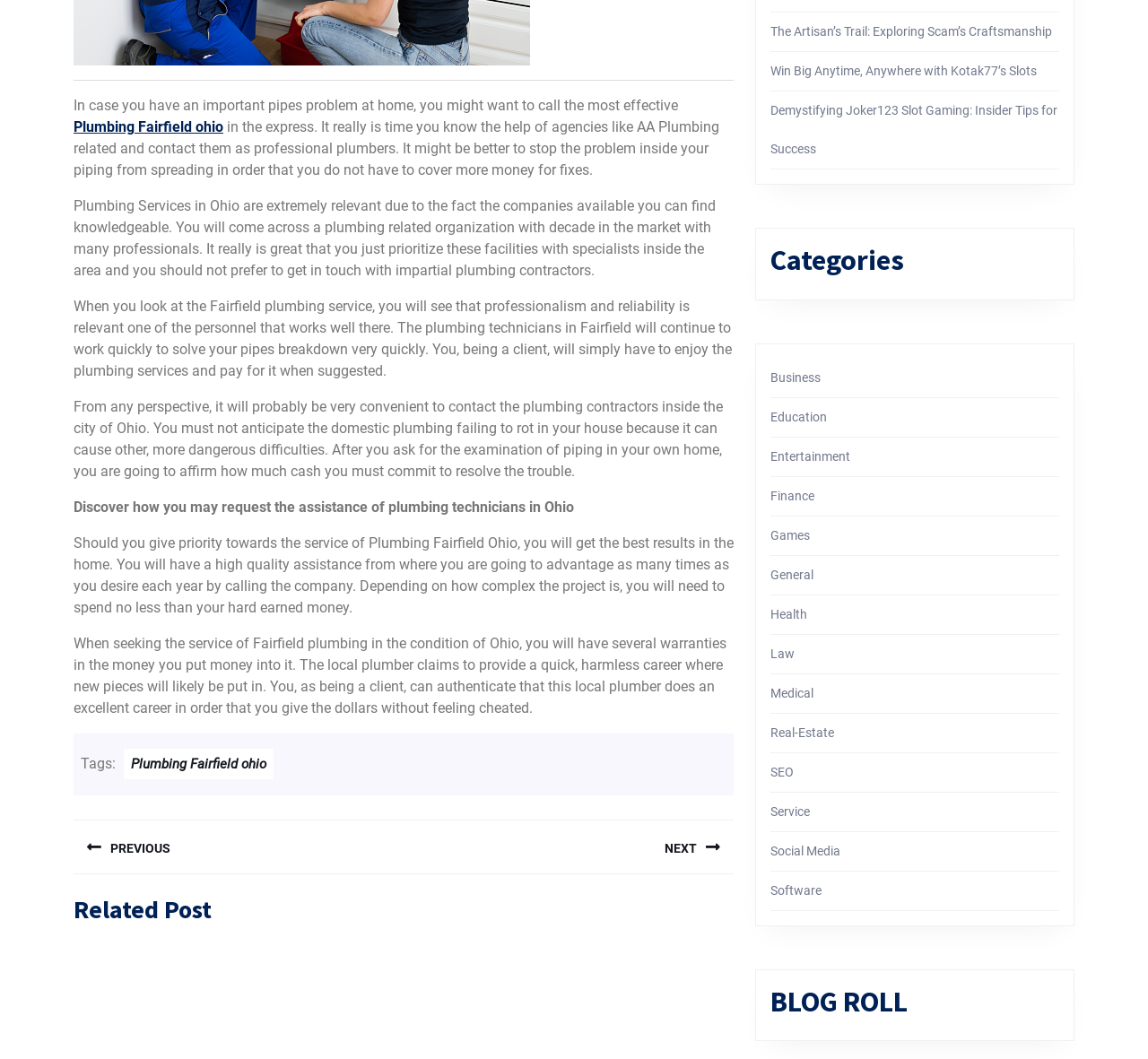Please provide the bounding box coordinate of the region that matches the element description: Education. Coordinates should be in the format (top-left x, top-left y, bottom-right x, bottom-right y) and all values should be between 0 and 1.

[0.671, 0.387, 0.72, 0.4]